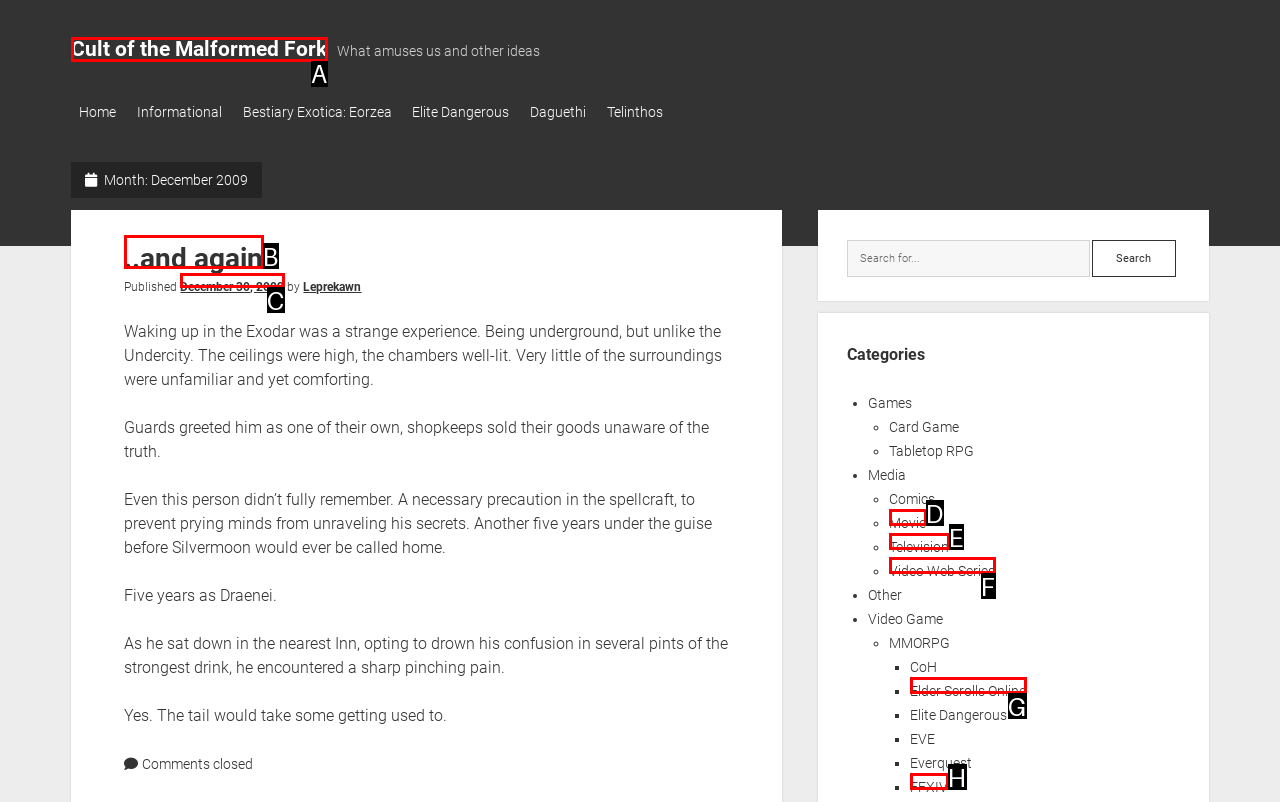Identify the HTML element that matches the description: December 30, 2009
Respond with the letter of the correct option.

C